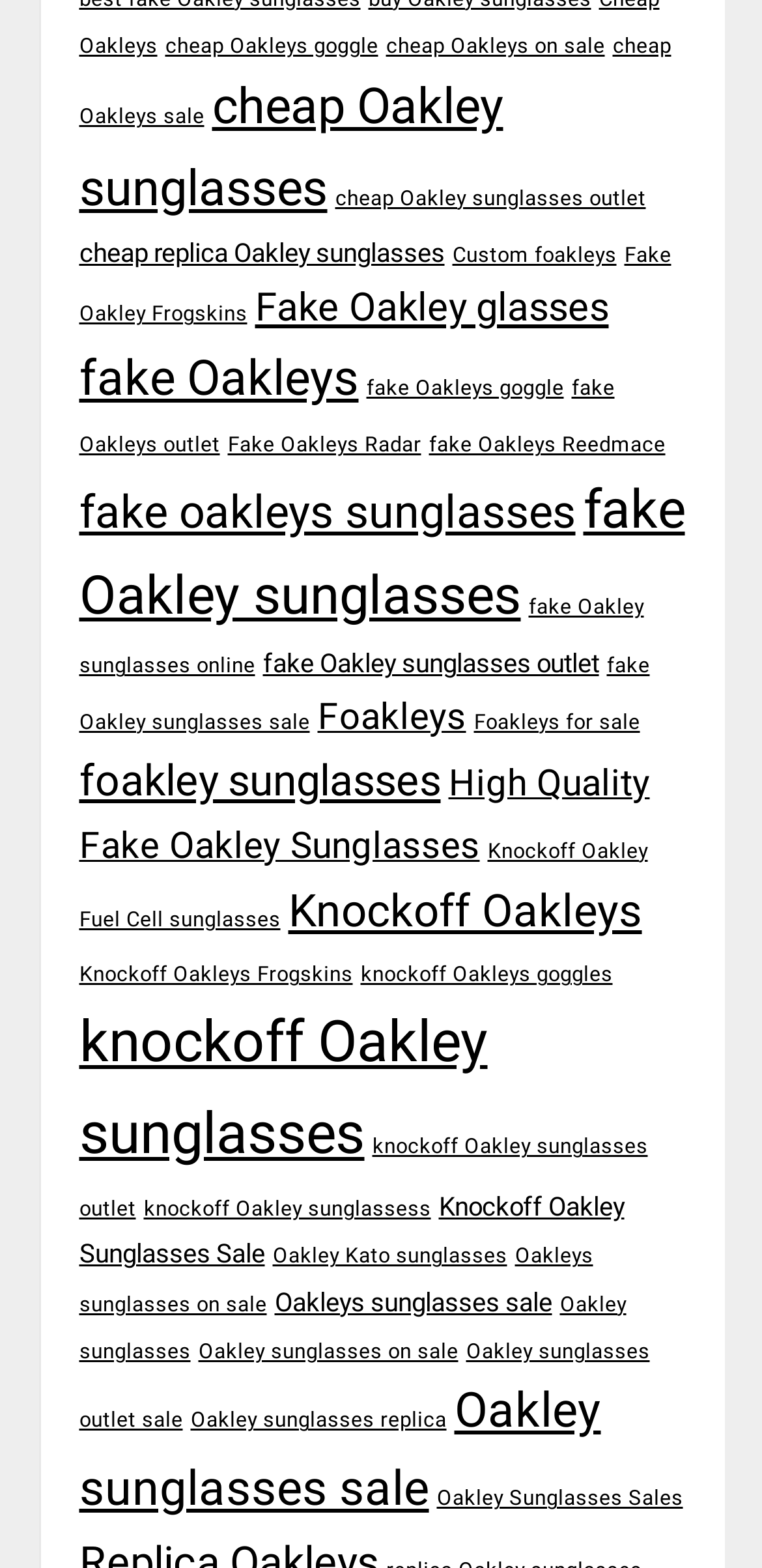Determine the bounding box coordinates of the clickable element to complete this instruction: "explore High Quality Fake Oakley Sunglasses". Provide the coordinates in the format of four float numbers between 0 and 1, [left, top, right, bottom].

[0.104, 0.486, 0.853, 0.553]